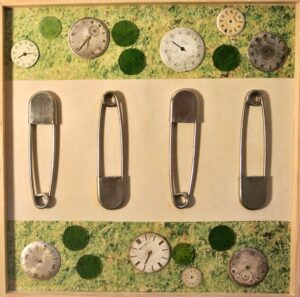What is the background color of the composition?
Provide an in-depth answer to the question, covering all aspects.

According to the caption, the composition is set against a textured green background, which highlights the passage of time symbolized by the clocks.